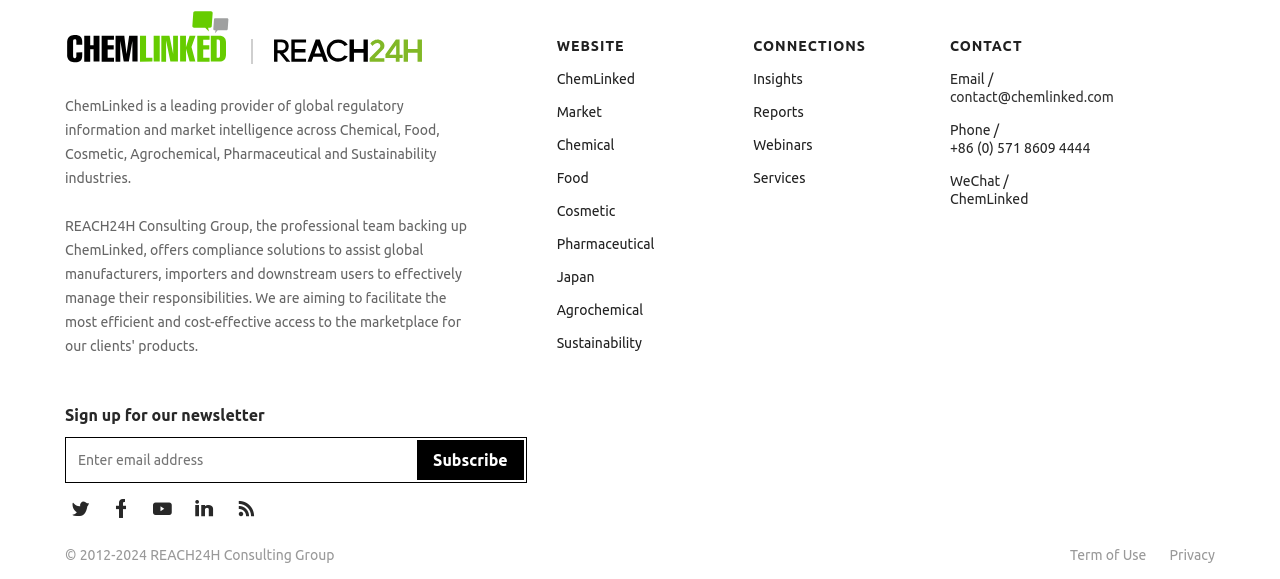Determine the bounding box coordinates for the HTML element described here: "Pharmaceutical".

[0.435, 0.406, 0.565, 0.437]